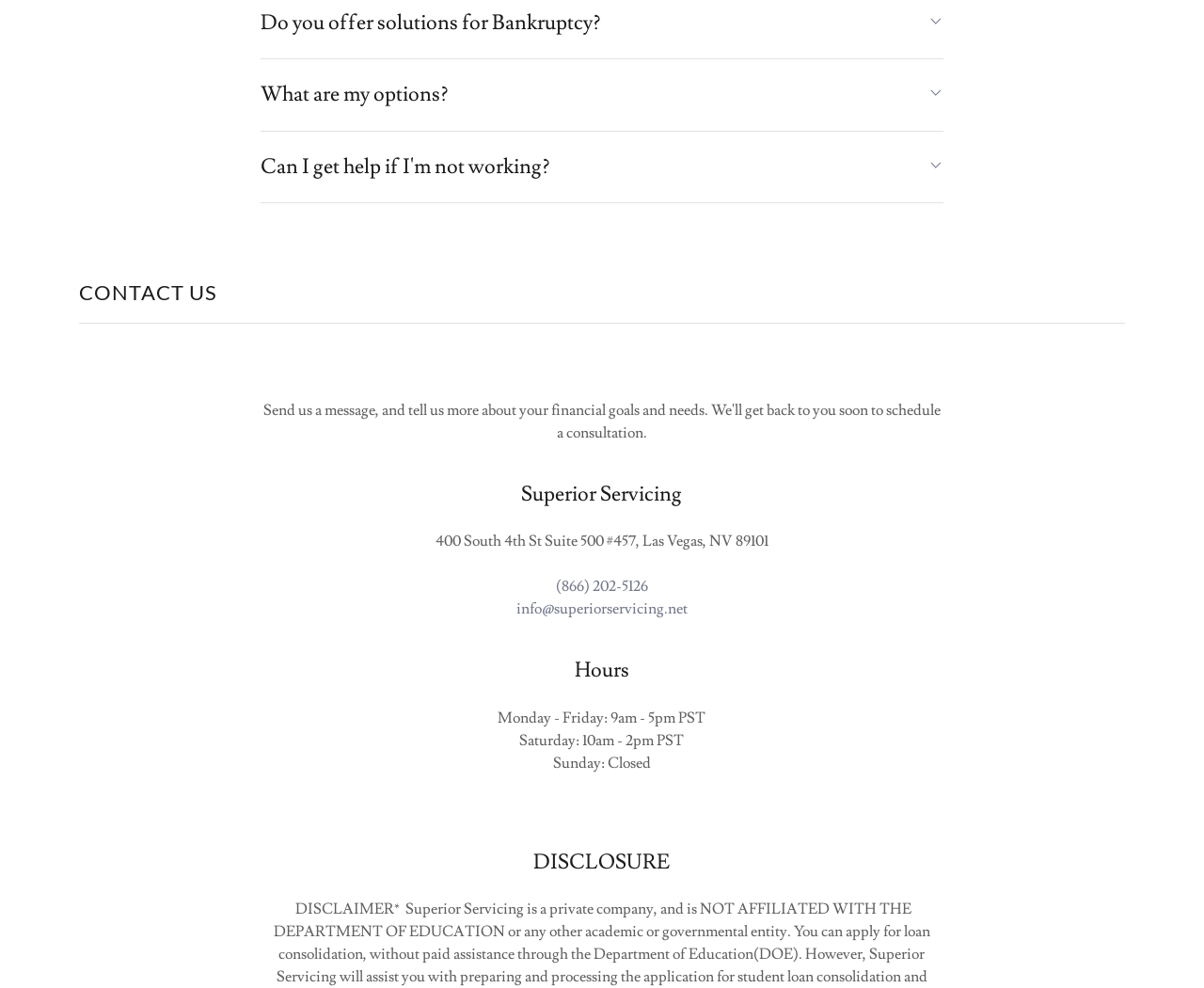Provide a brief response to the question below using a single word or phrase: 
What is the phone number of Superior Servicing?

(866) 202-5126